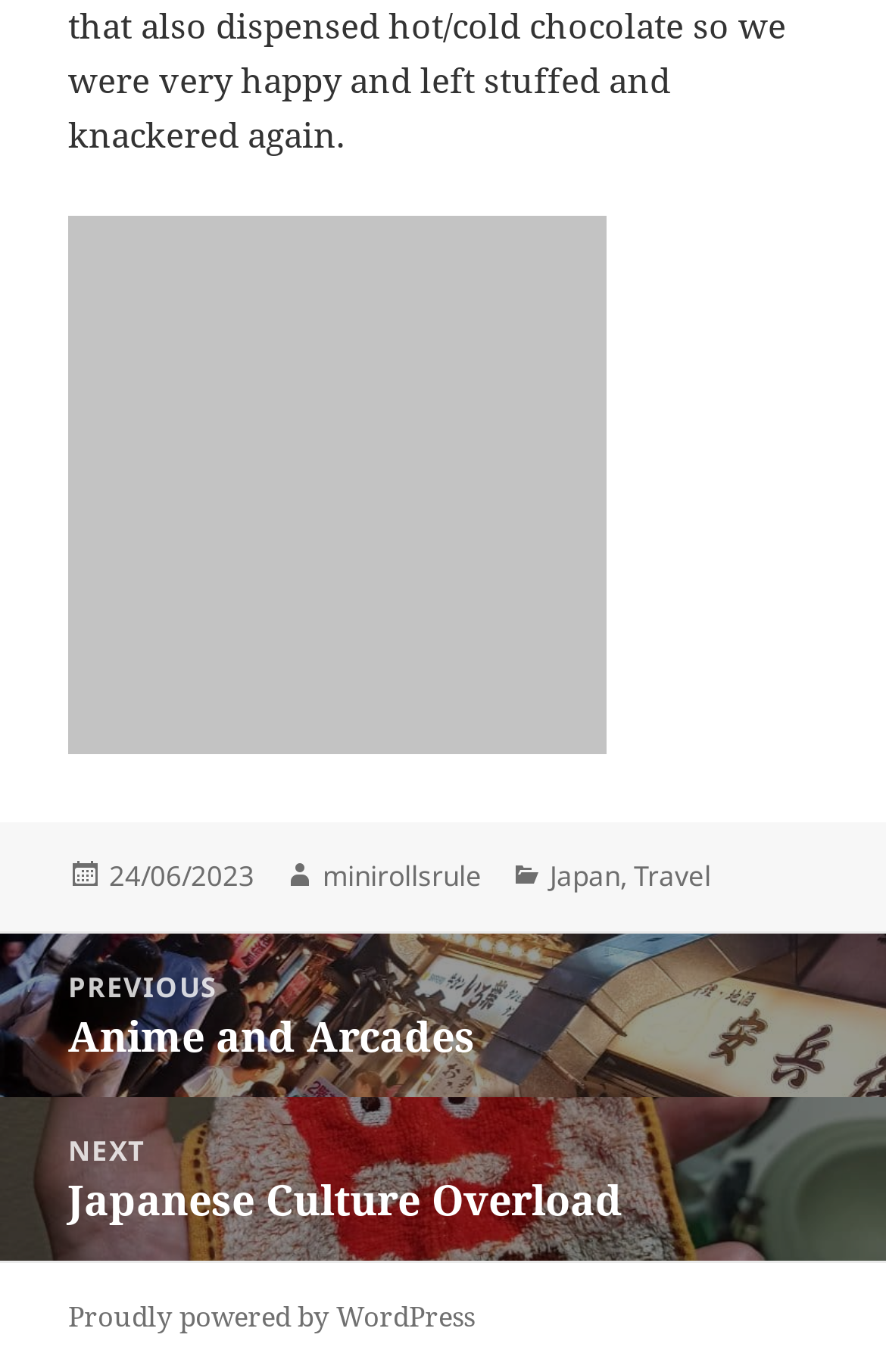What are the categories of the current post?
Refer to the screenshot and answer in one word or phrase.

Japan, Travel